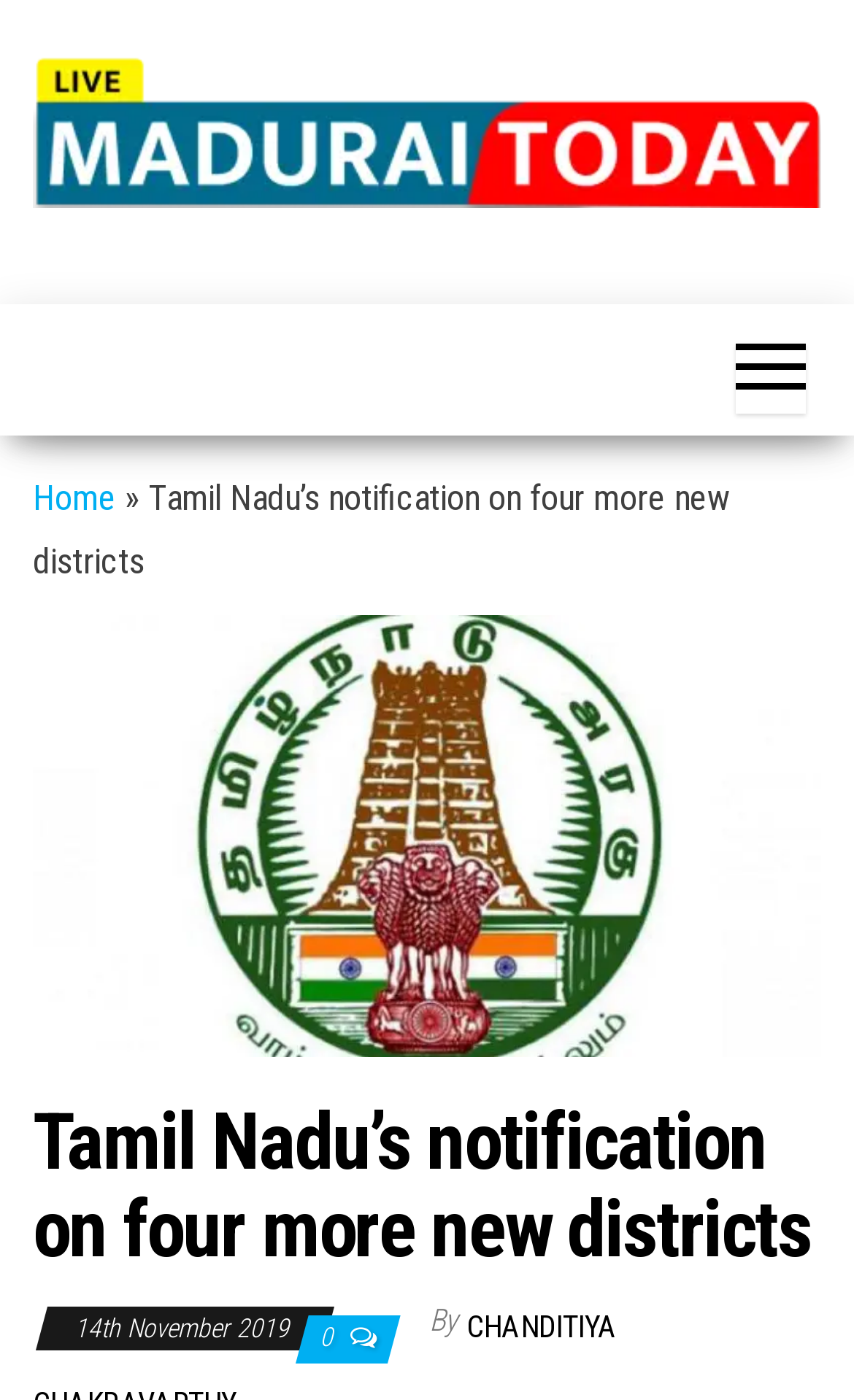Determine the bounding box coordinates in the format (top-left x, top-left y, bottom-right x, bottom-right y). Ensure all values are floating point numbers between 0 and 1. Identify the bounding box of the UI element described by: aria-label="Close"

None